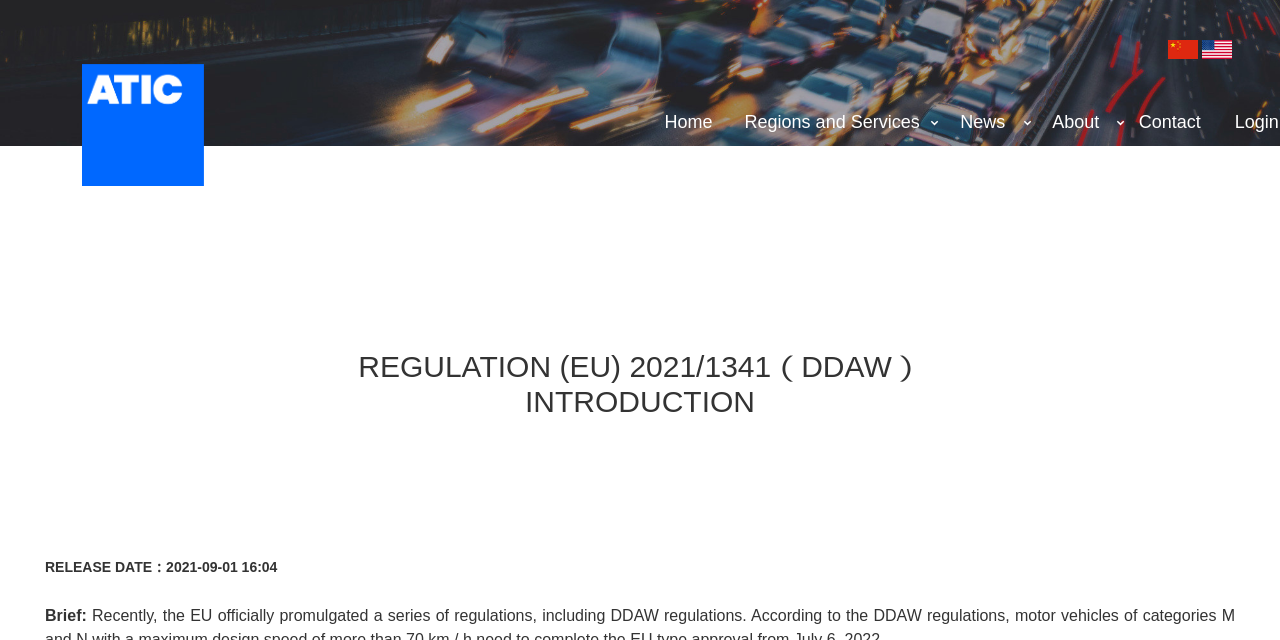Answer the question using only one word or a concise phrase: What is the date of type approval for motor vehicles?

July 6, 2022